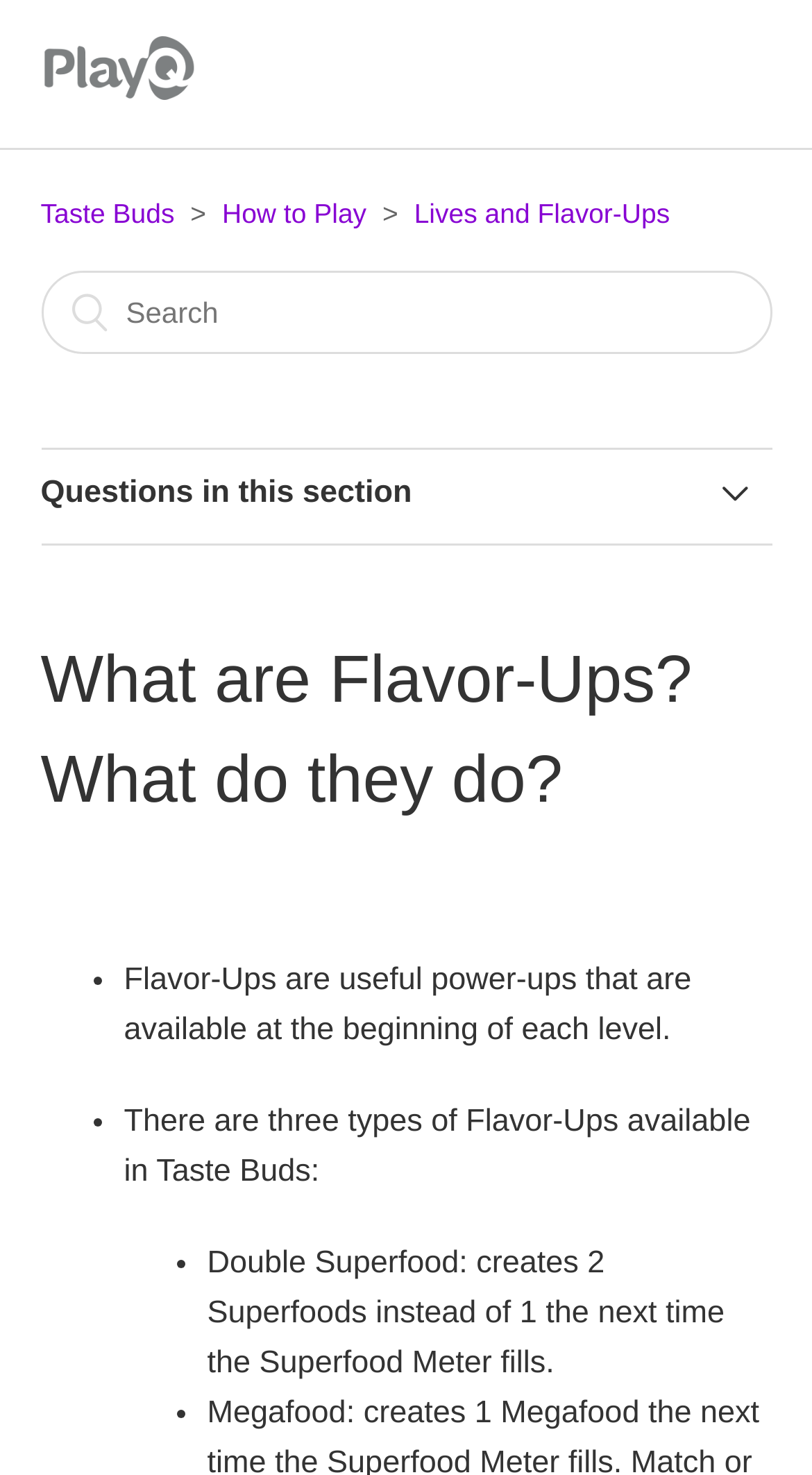Locate the bounding box coordinates of the element that should be clicked to execute the following instruction: "Click the 'Taste Buds' link".

[0.05, 0.134, 0.224, 0.155]